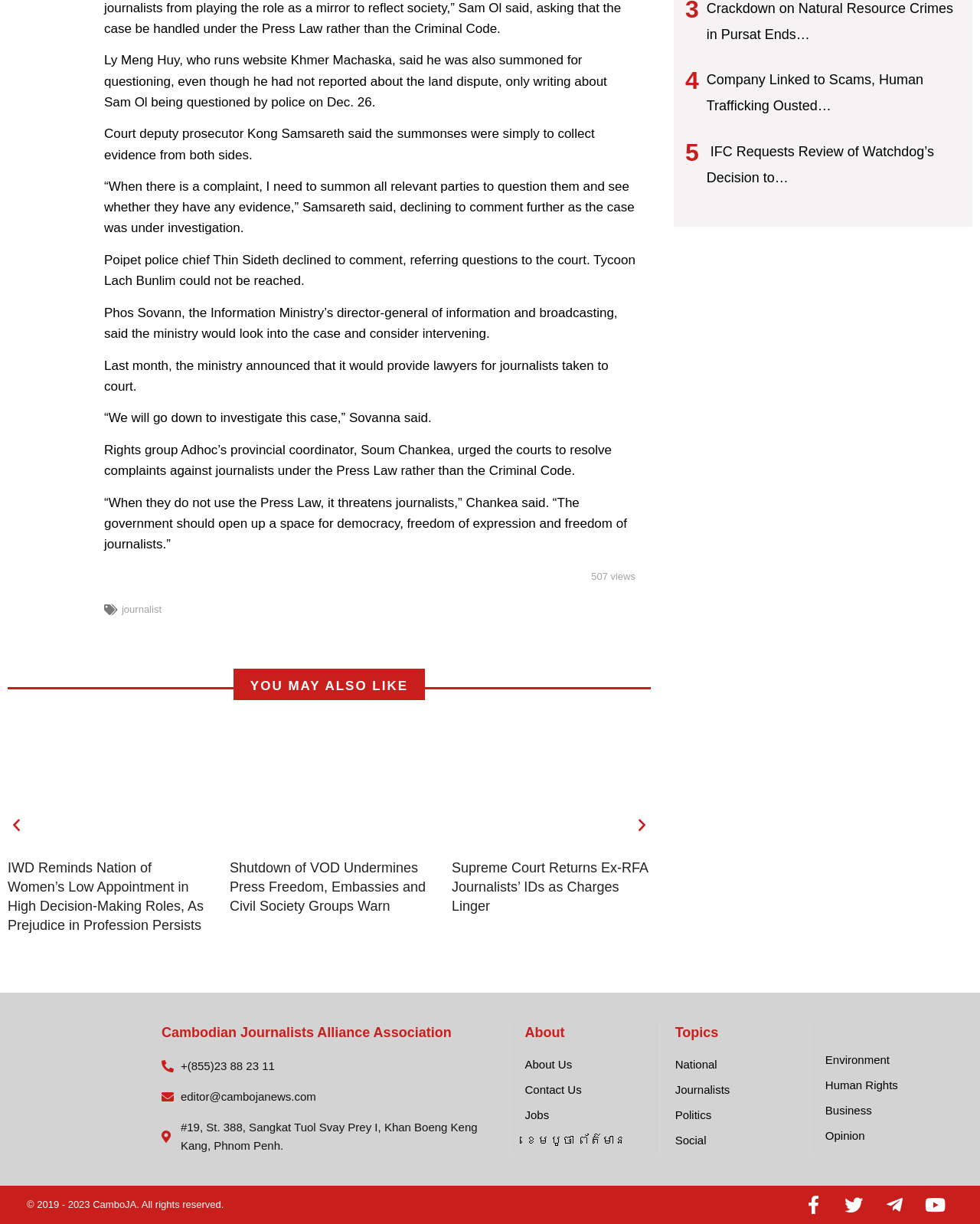Identify the bounding box of the UI component described as: "Contact Us".

[0.536, 0.884, 0.657, 0.899]